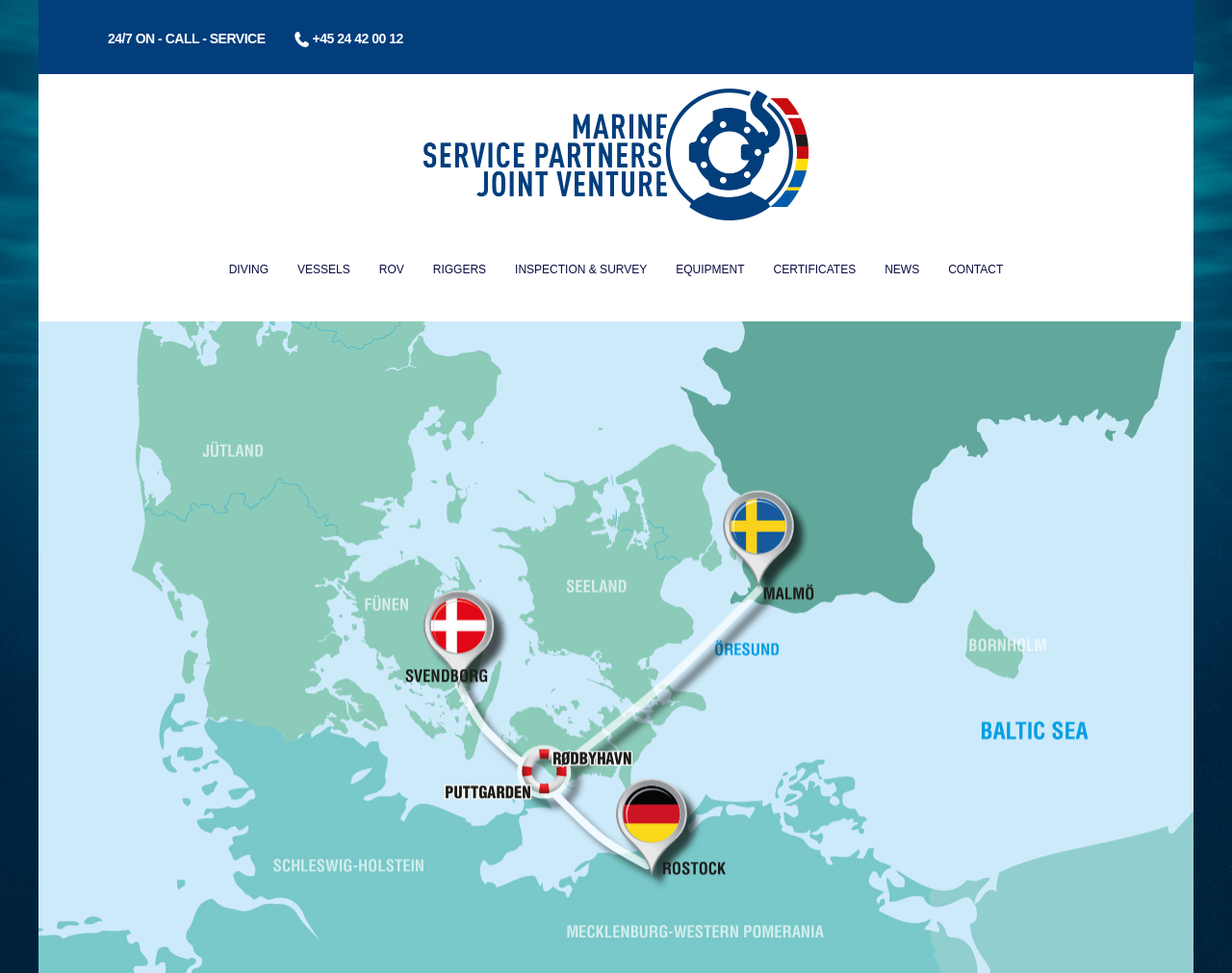Please provide a one-word or phrase answer to the question: 
Is there an image on the page?

Yes